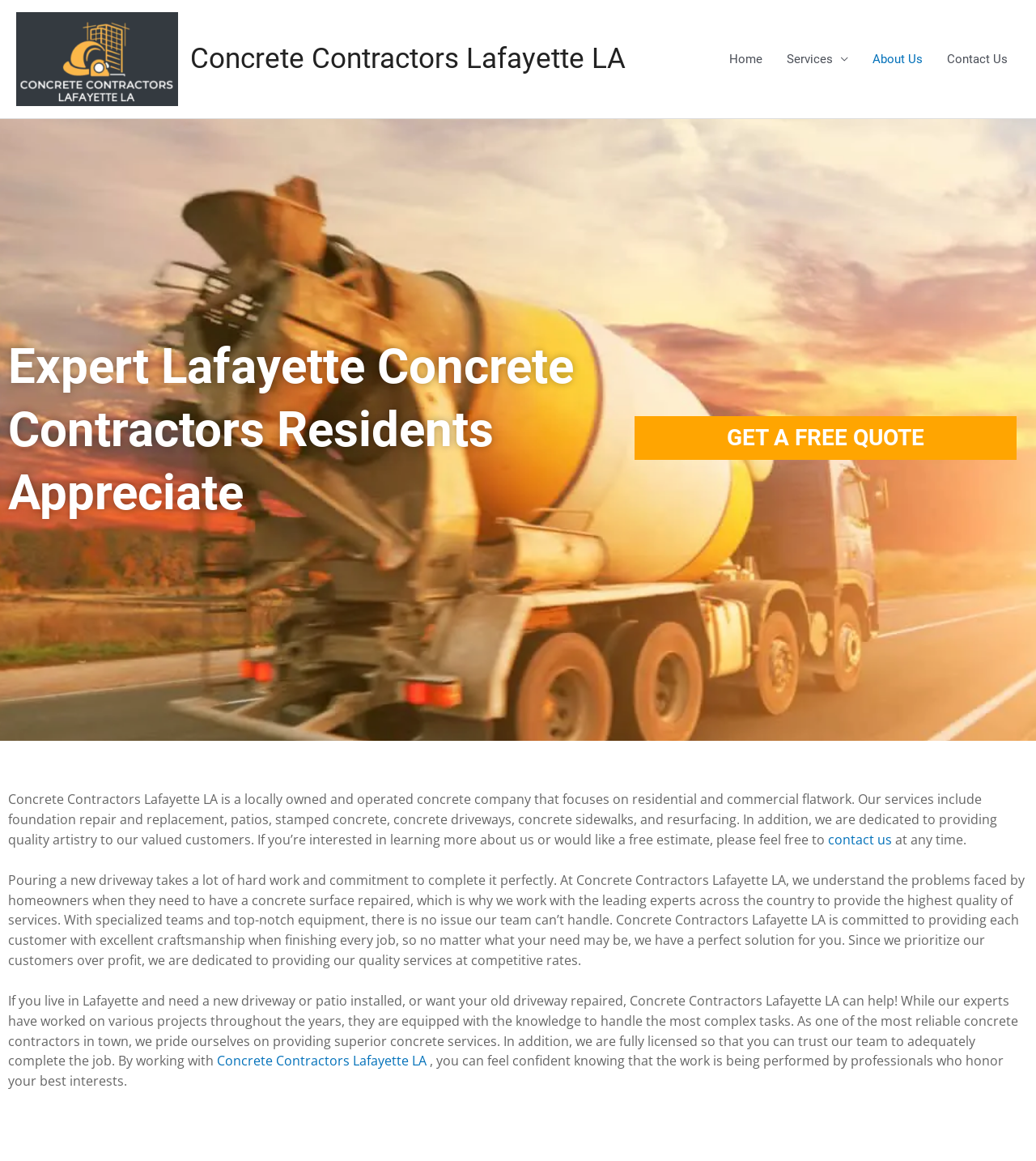Please provide a comprehensive answer to the question based on the screenshot: What is the main service offered by Concrete Contractors Lafayette LA?

The webpage mentions that Concrete Contractors Lafayette LA provides various concrete services, including foundation repair and replacement, patios, stamped concrete, concrete driveways, concrete sidewalks, and resurfacing, indicating that concrete services are the main offerings of the company.